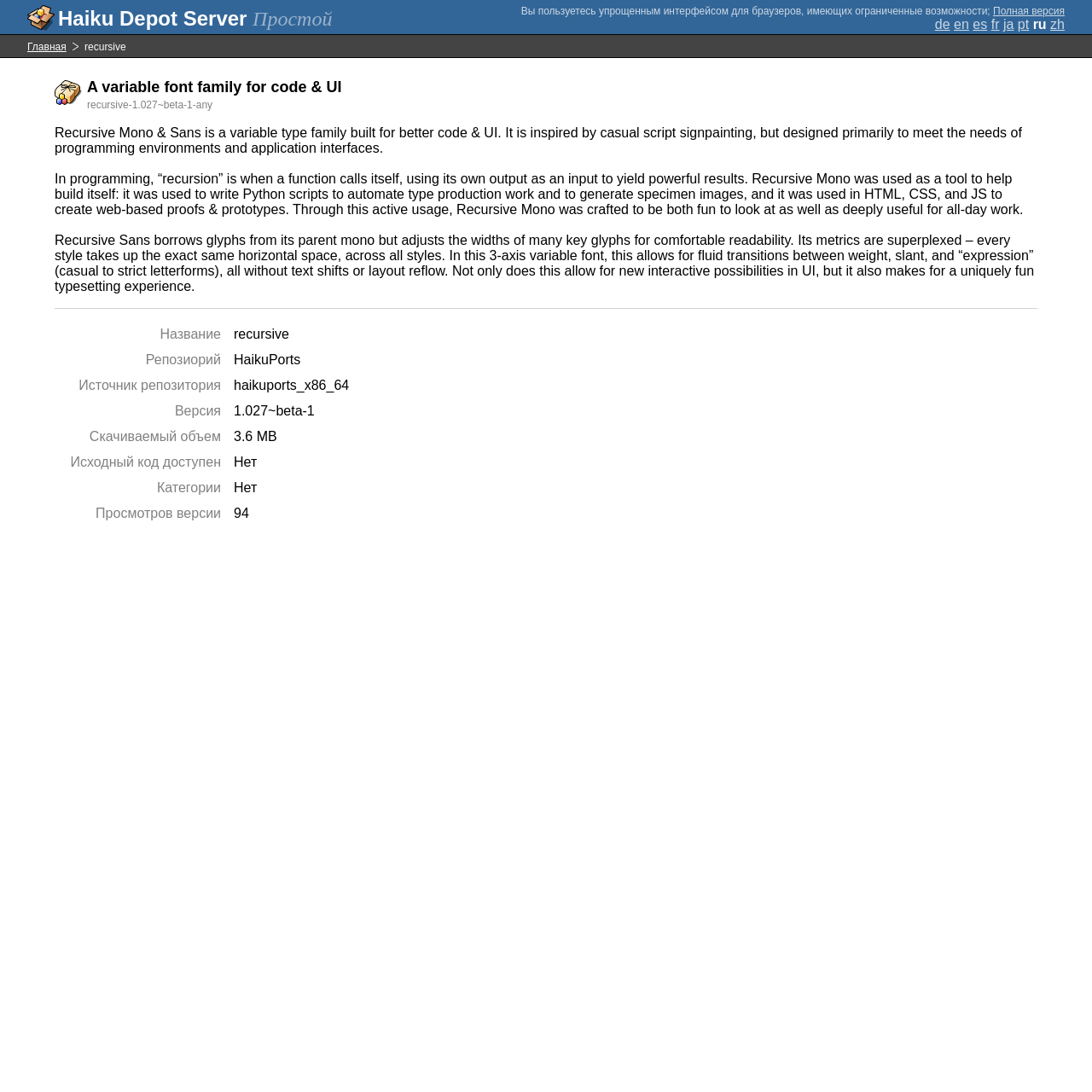Please answer the following question using a single word or phrase: 
How many views does this version have?

94